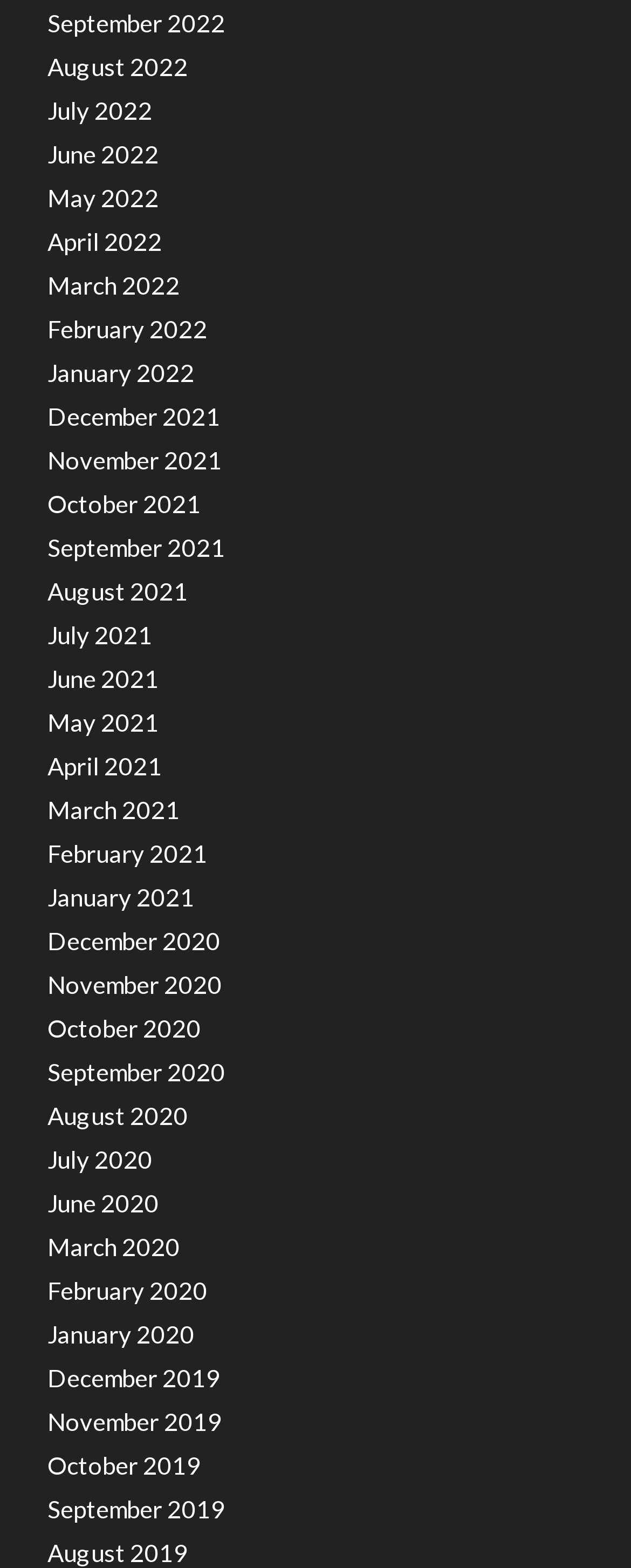Answer the question using only one word or a concise phrase: Are the months listed in chronological order?

Yes